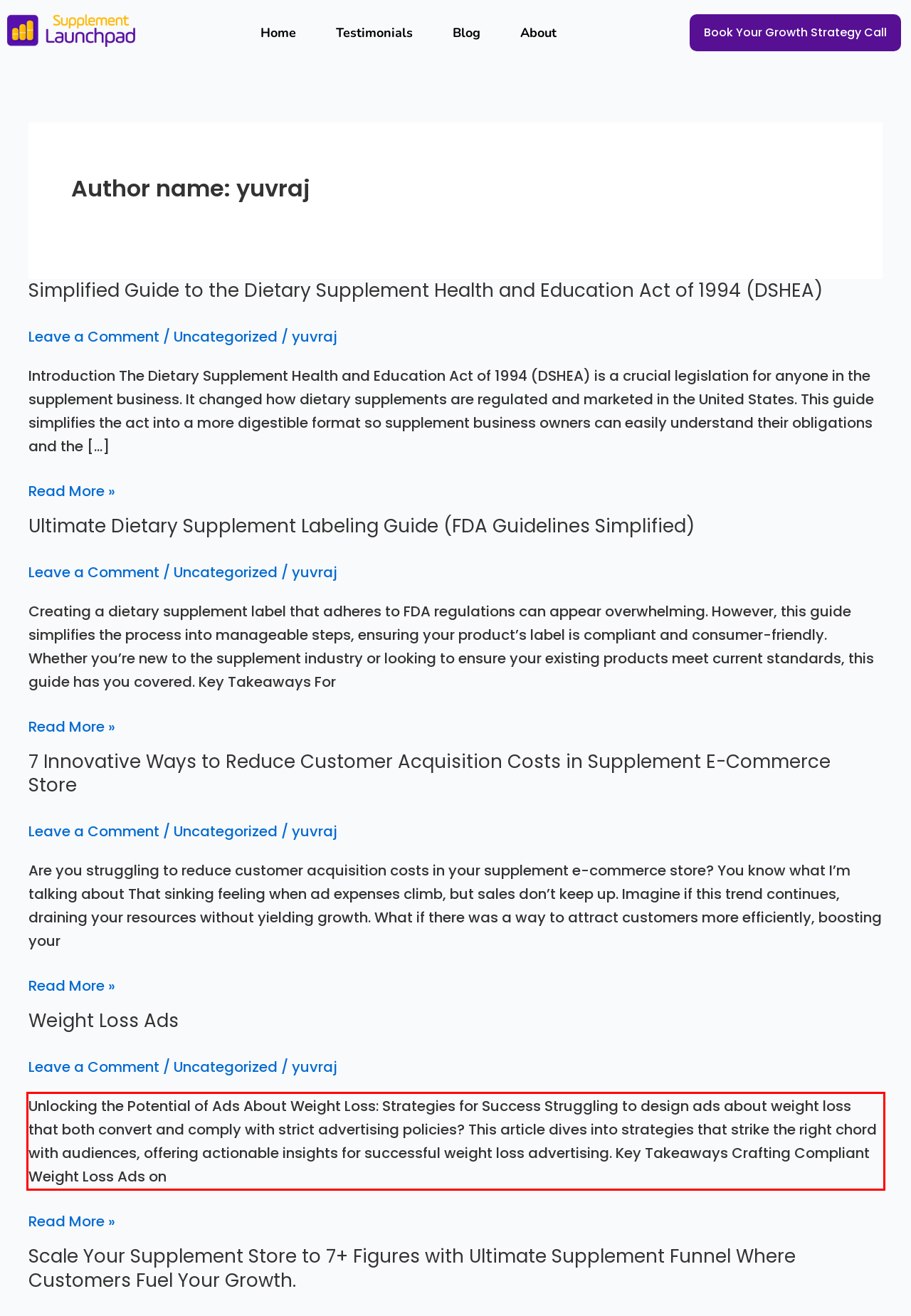Observe the screenshot of the webpage, locate the red bounding box, and extract the text content within it.

Unlocking the Potential of Ads About Weight Loss: Strategies for Success Struggling to design ads about weight loss that both convert and comply with strict advertising policies? This article dives into strategies that strike the right chord with audiences, offering actionable insights for successful weight loss advertising. Key Takeaways Crafting Compliant Weight Loss Ads on